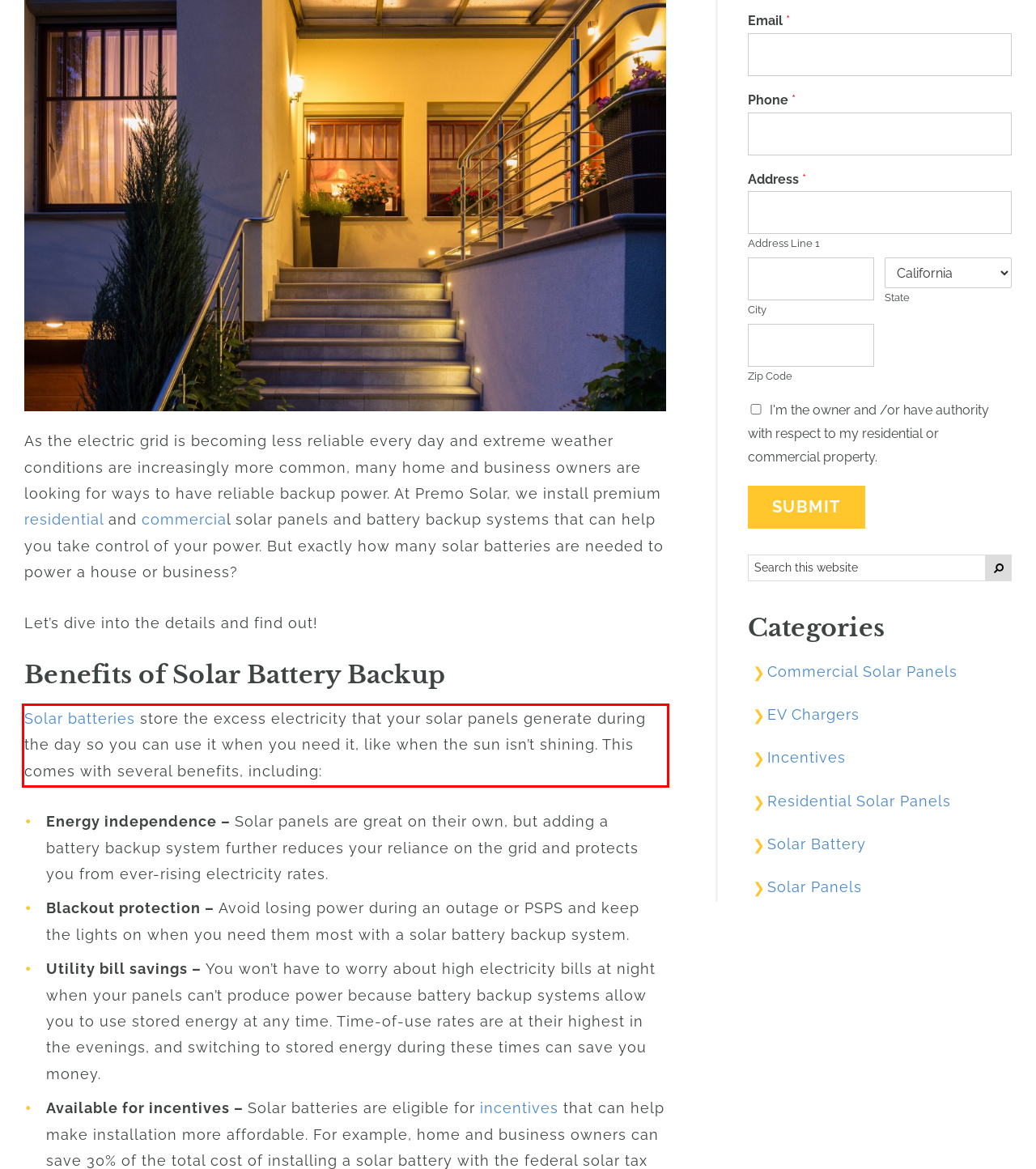You have a screenshot of a webpage with a UI element highlighted by a red bounding box. Use OCR to obtain the text within this highlighted area.

Solar batteries store the excess electricity that your solar panels generate during the day so you can use it when you need it, like when the sun isn’t shining. This comes with several benefits, including: